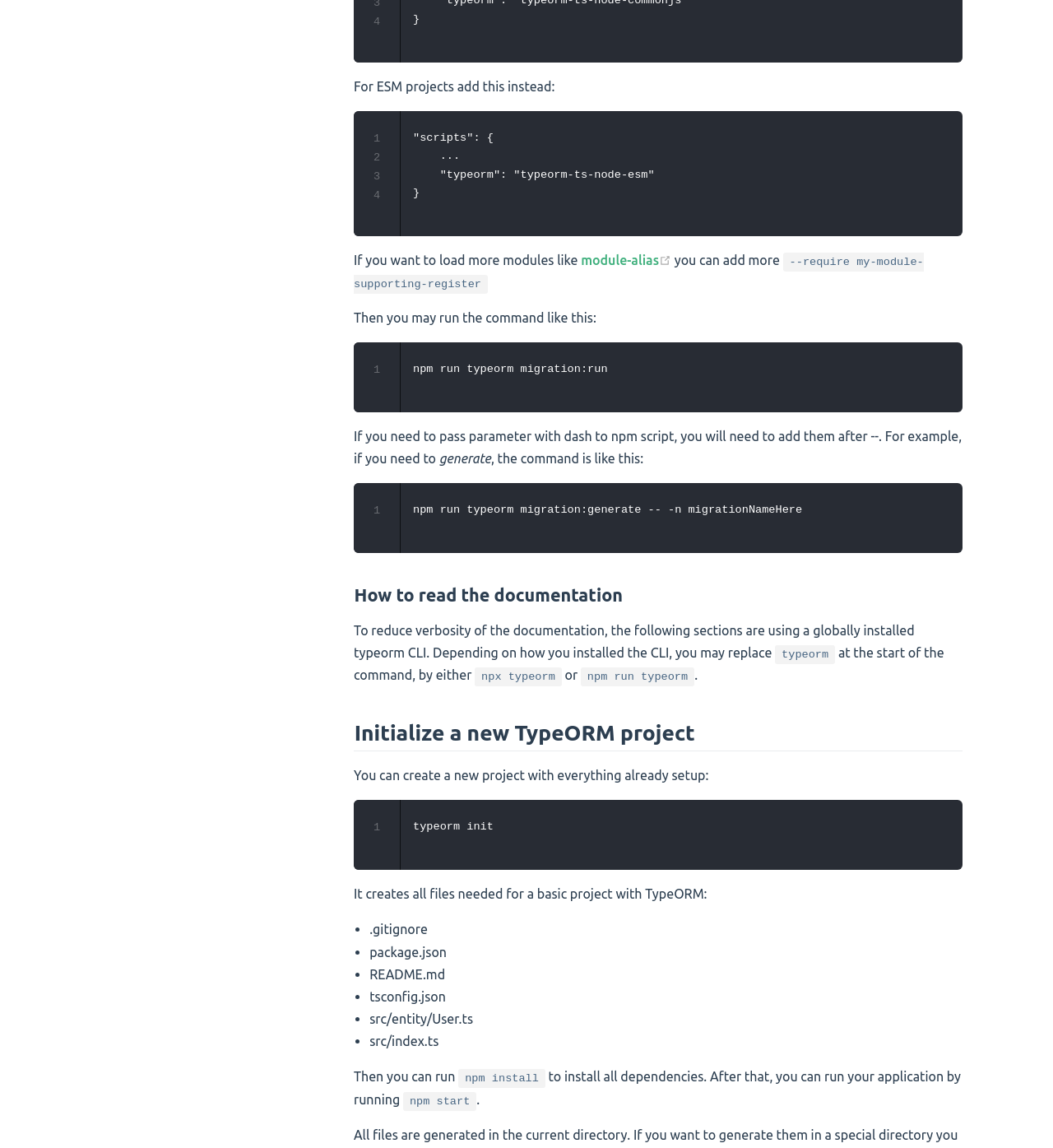Use the details in the image to answer the question thoroughly: 
What is the purpose of the 'typeorm migration:run' command?

The webpage provides an example of running the 'typeorm migration:run' command, which suggests that it is used to execute migrations. The command is shown as an example of how to run migrations after initializing a new project.